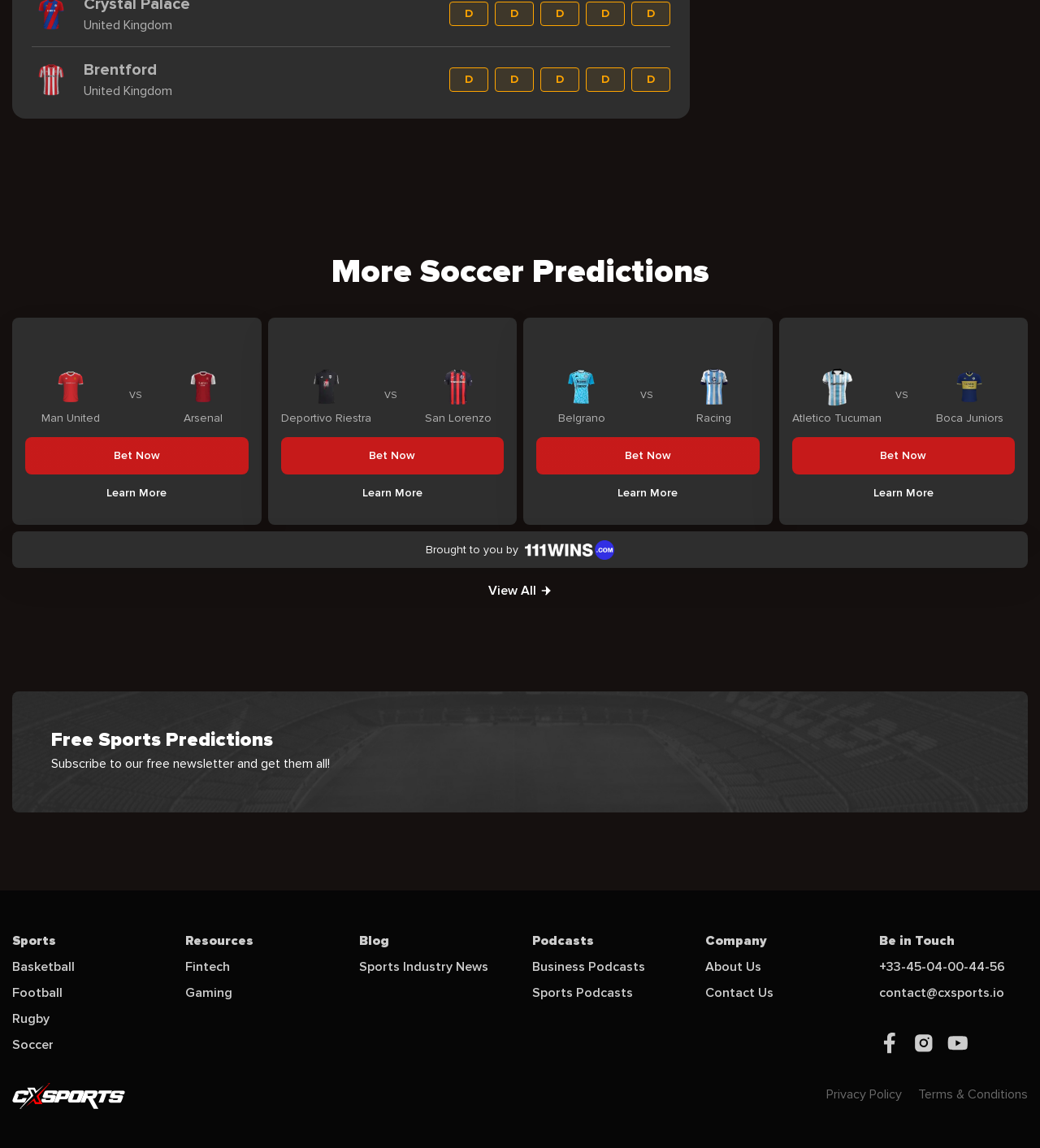Locate the coordinates of the bounding box for the clickable region that fulfills this instruction: "Click on the 'About' link".

None